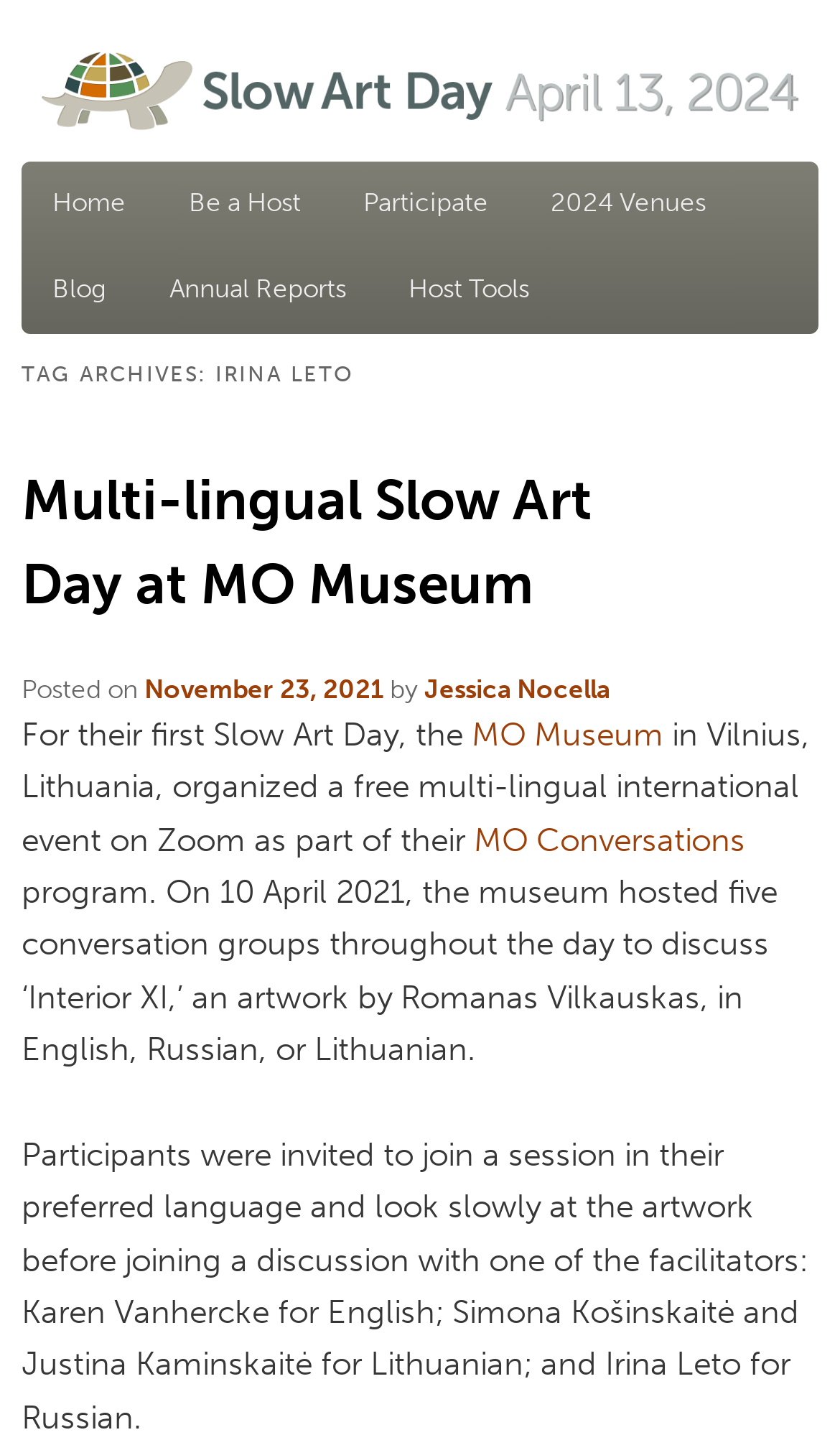Locate the bounding box coordinates of the area you need to click to fulfill this instruction: 'Share on Facebook'. The coordinates must be in the form of four float numbers ranging from 0 to 1: [left, top, right, bottom].

None